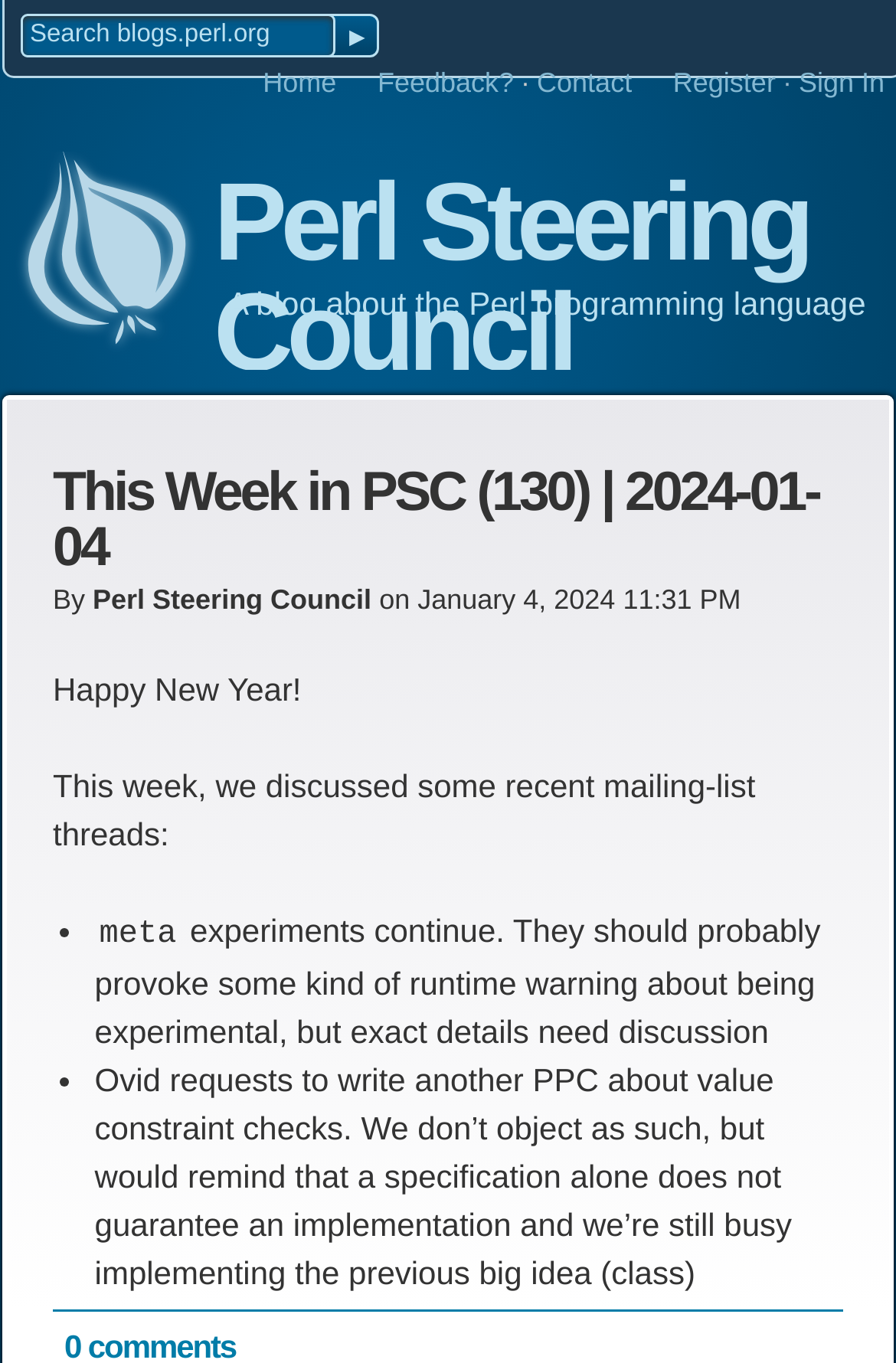What is the topic discussed in the blog post?
Can you provide an in-depth and detailed response to the question?

I found the answer by looking at the static text 'This week, we discussed some recent mailing-list threads:' which is a part of the blog post content.